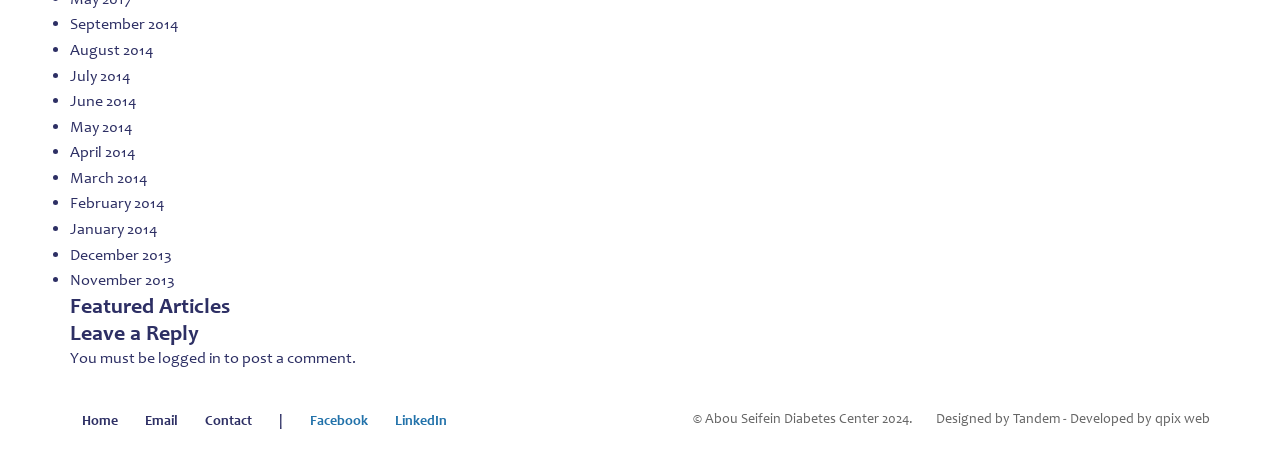What is the name of the developer?
Can you provide an in-depth and detailed response to the question?

I found the name of the developer in the footer section, which reads '- Developed by qpix web'.